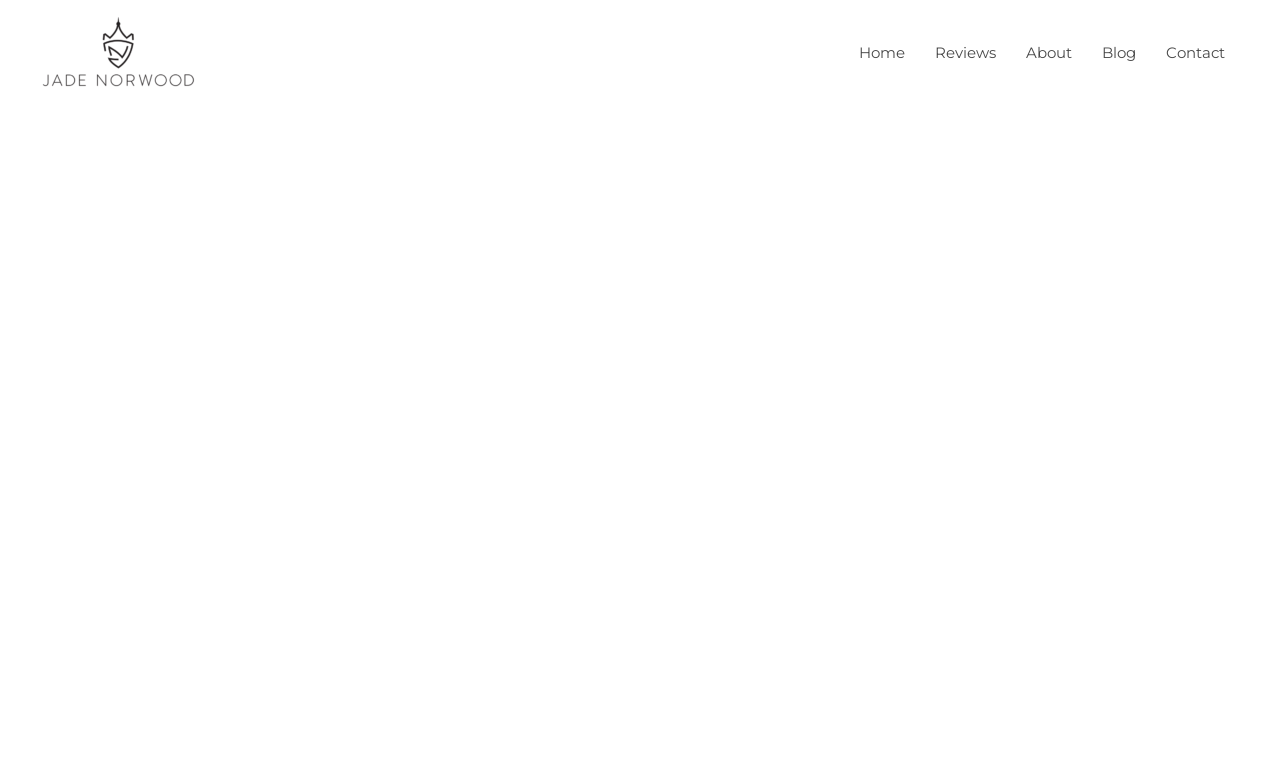How many images are there on the webpage?
Please answer the question with as much detail and depth as you can.

There is only one image on the webpage, which is the image with the name 'Adelaide Wedding Photographer Jade Norwood Photography'.